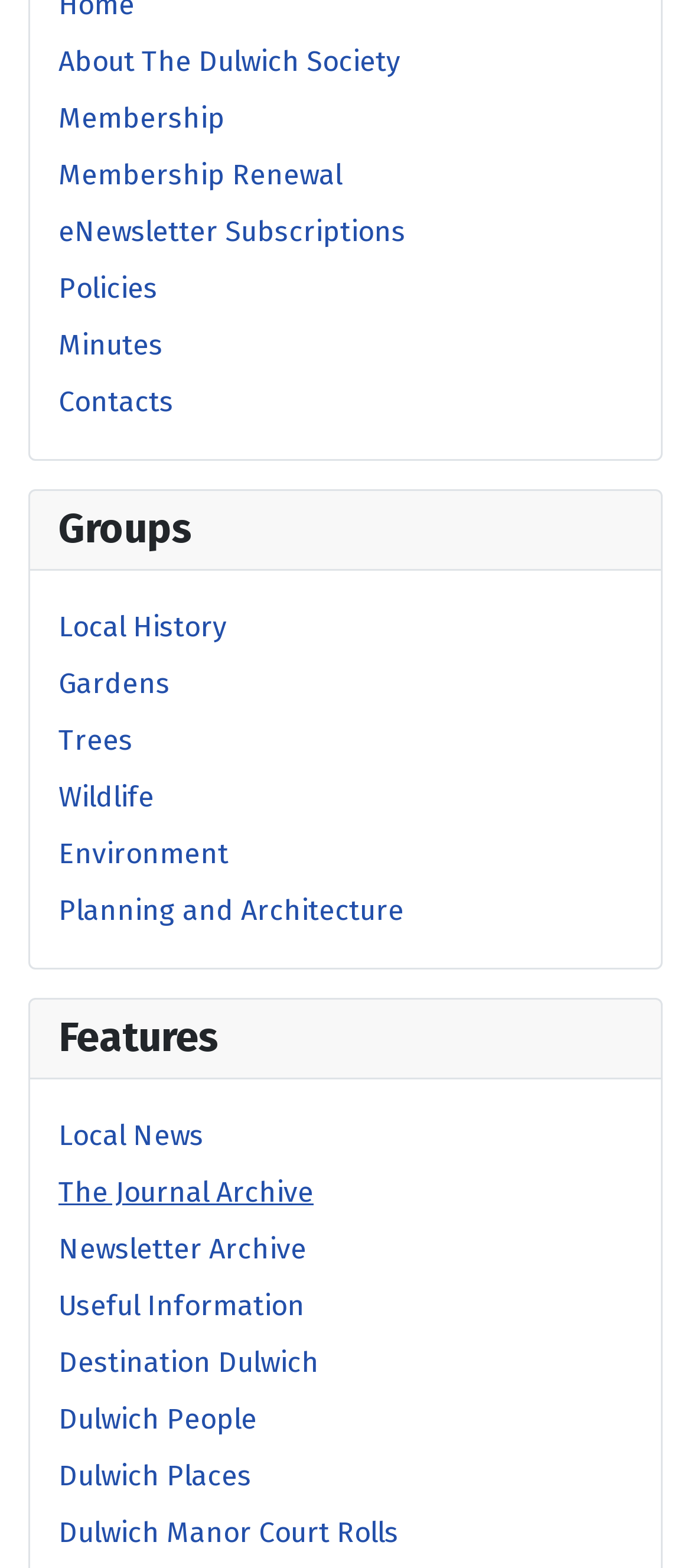Determine the bounding box coordinates of the element that should be clicked to execute the following command: "Read the latest Local News".

[0.085, 0.713, 0.295, 0.734]